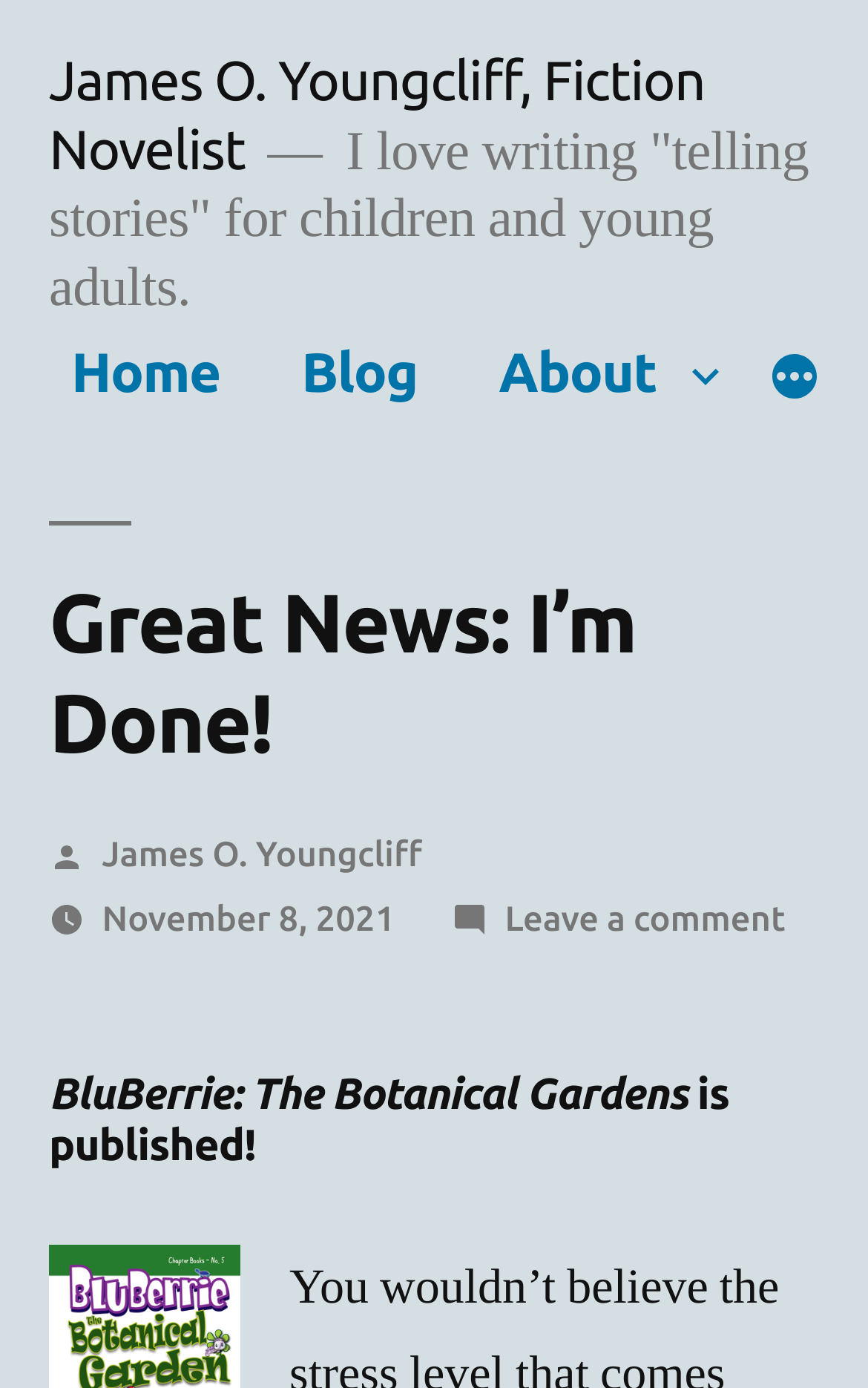Using the webpage screenshot, locate the HTML element that fits the following description and provide its bounding box: "About".

[0.549, 0.229, 0.782, 0.306]